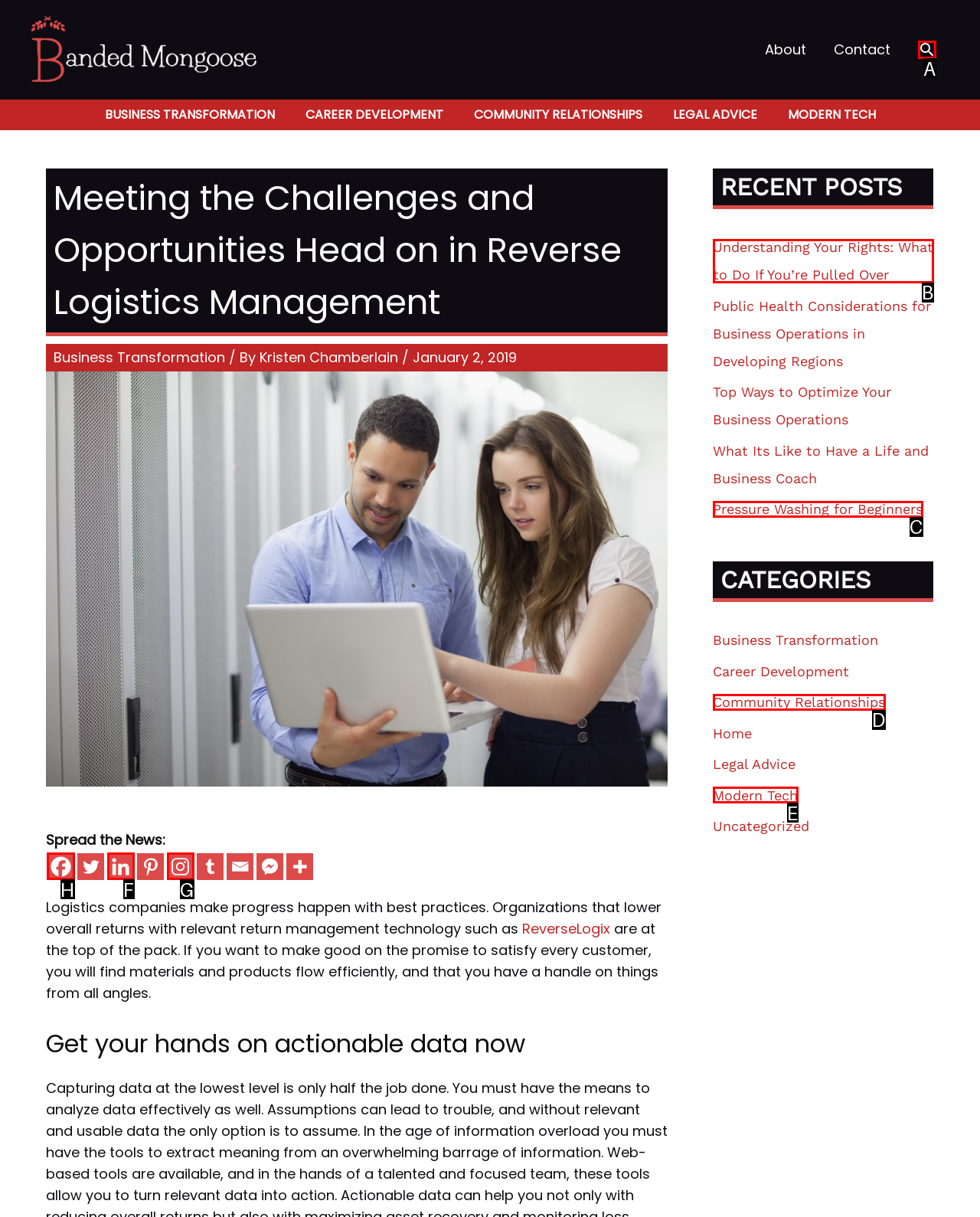Specify the letter of the UI element that should be clicked to achieve the following: Share on Facebook
Provide the corresponding letter from the choices given.

H